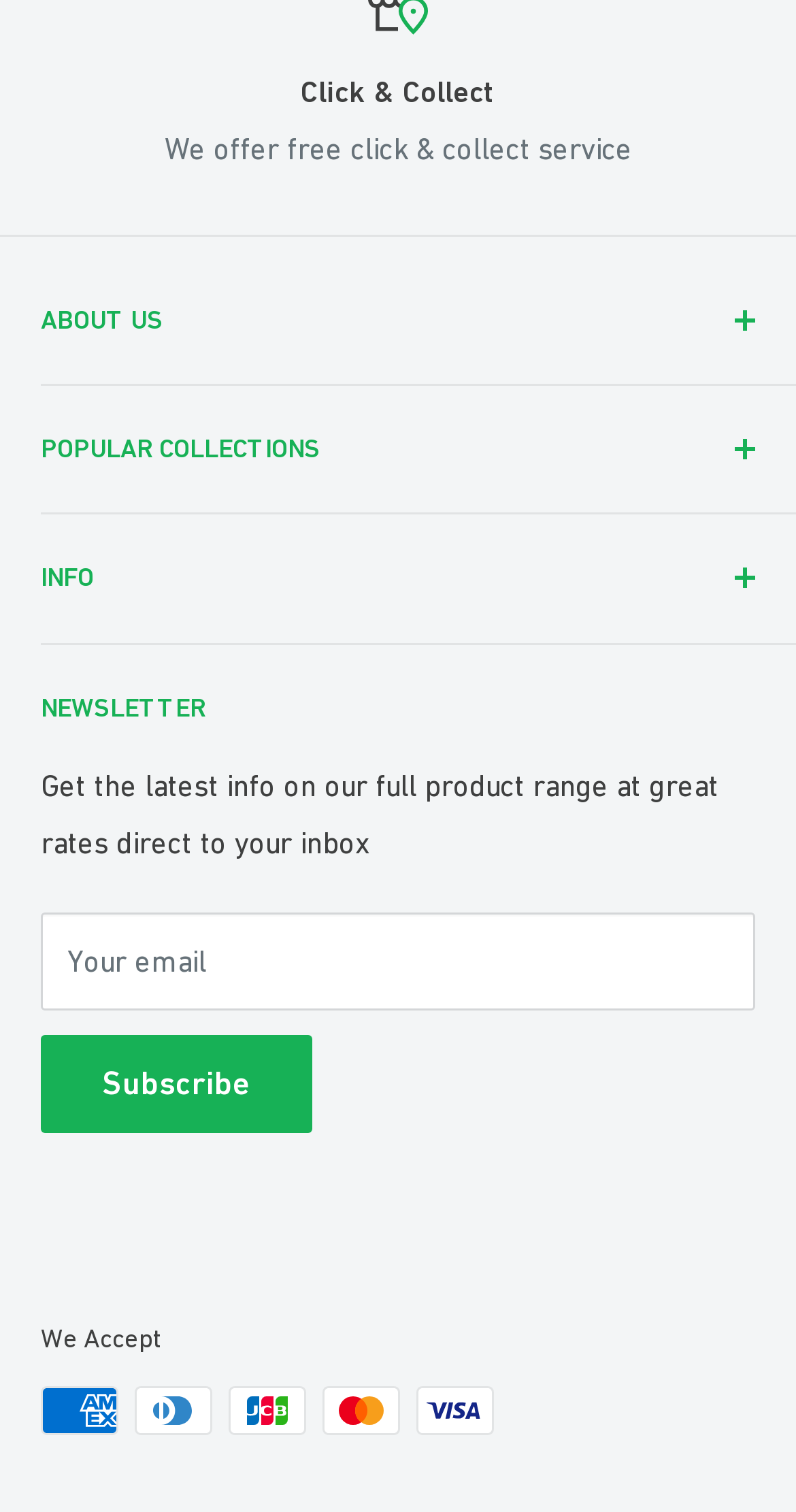What is the purpose of the 'NEWSLETTER' section?
Provide a fully detailed and comprehensive answer to the question.

The StaticText element with the text 'Get the latest info on our full product range at great rates direct to your inbox' indicates that the purpose of the 'NEWSLETTER' section is to allow customers to receive the latest information on the company's product range.